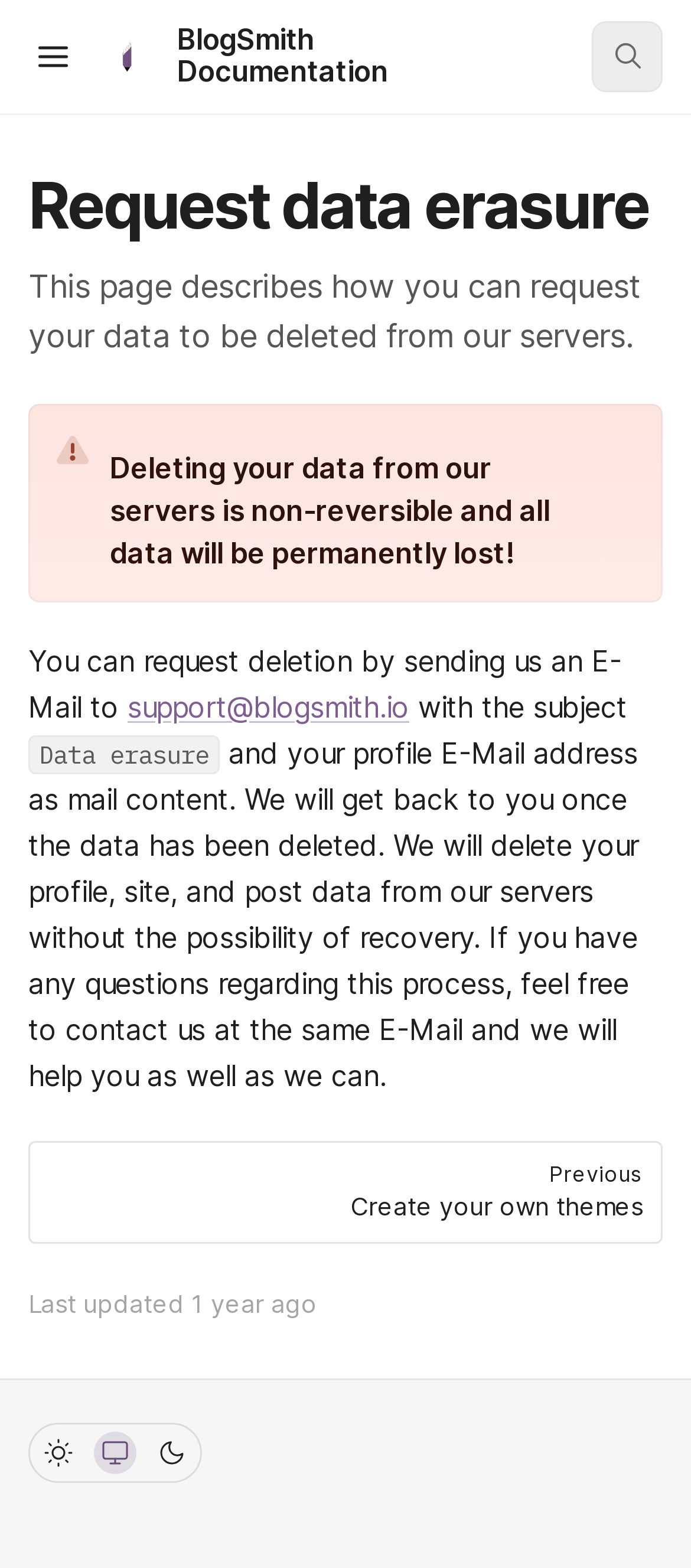Analyze the image and deliver a detailed answer to the question: When was this webpage last updated?

According to the webpage, it was last updated on 3/6/2023, 2:13:07 PM, which is approximately 1 year ago.